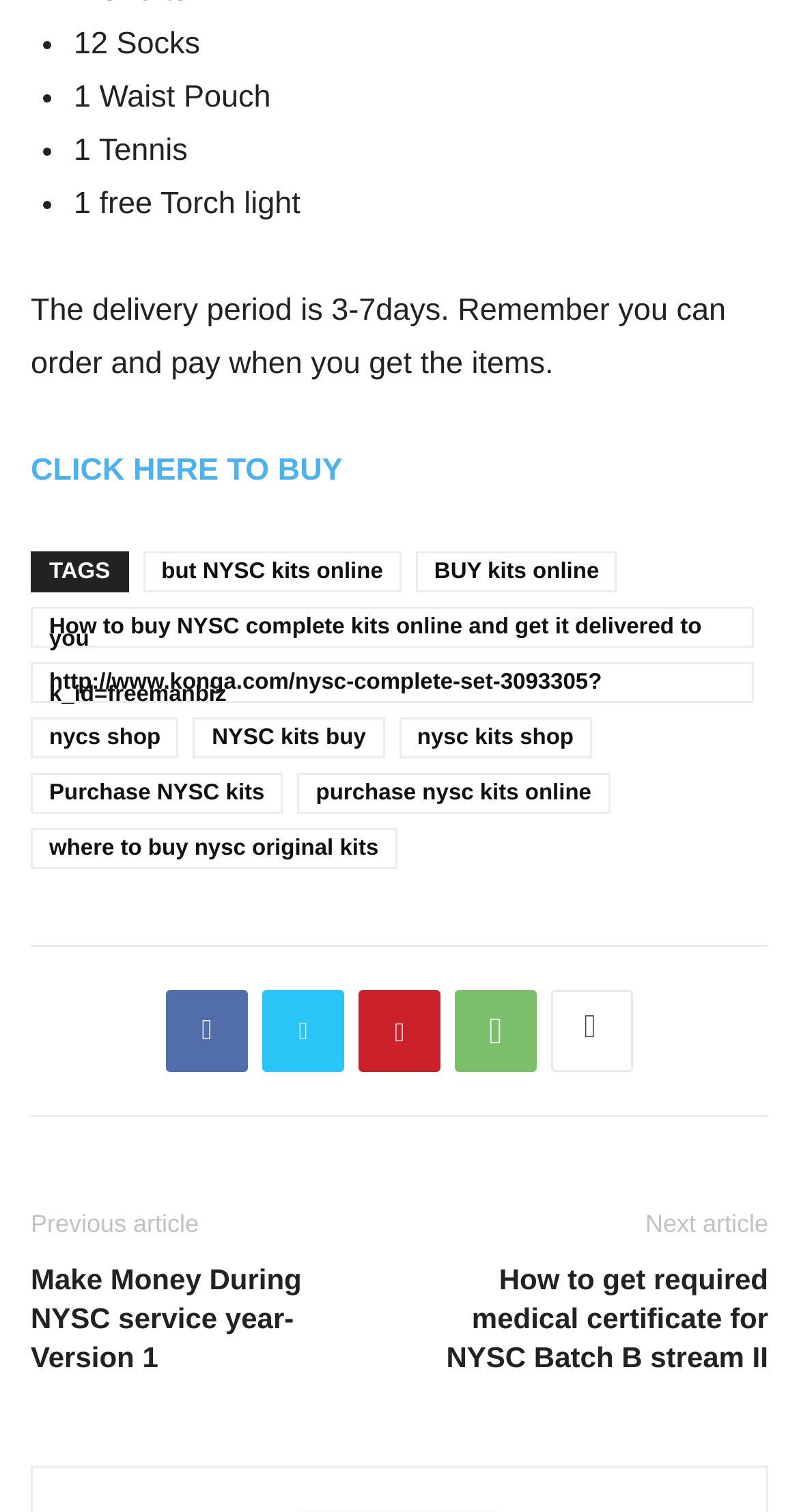What is the purpose of the webpage?
Based on the content of the image, thoroughly explain and answer the question.

The webpage appears to be promoting the sale of NYSC kits, with links to buy the kits online and a description of the items included in the kit. The webpage also provides information about the delivery period and payment.